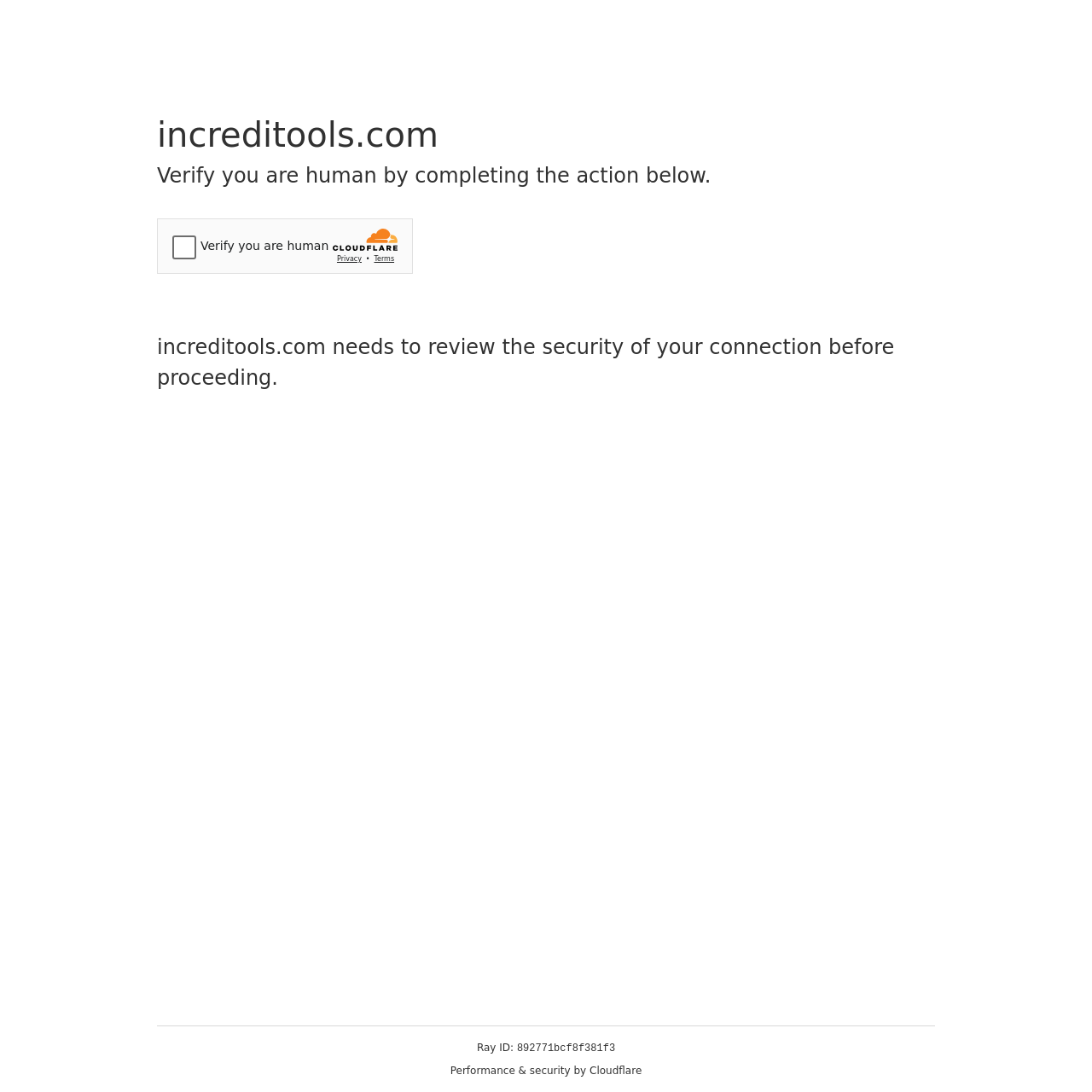Provide a thorough summary of the webpage.

The webpage appears to be a security verification page from increditools.com. At the top, there is a heading displaying the website's name, "increditools.com". Below it, another heading instructs the user to "Verify you are human by completing the action below." 

To the right of these headings, there is an iframe containing a Cloudflare security challenge, which takes up a significant portion of the top section of the page. 

Below the iframe, there is a paragraph of text explaining that "increditools.com needs to review the security of your connection before proceeding." 

At the bottom of the page, there is a section containing three lines of text. The first line starts with "Ray ID:", followed by a unique identifier "892771bcf8f381f3". The third line reads "Performance & security by Cloudflare", indicating that the security features are provided by Cloudflare.